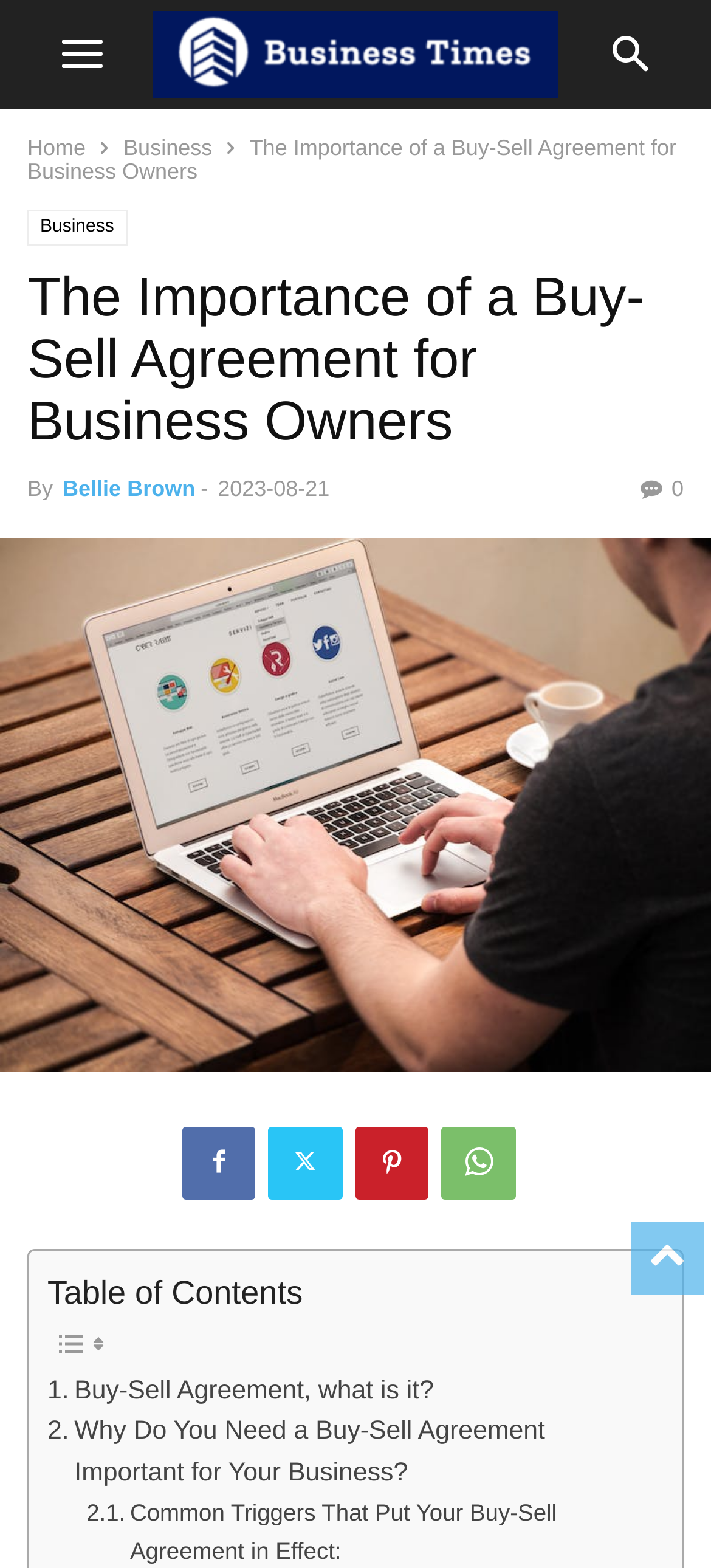How many social media links are there?
Could you answer the question with a detailed and thorough explanation?

To find the number of social media links, we need to look at the section that contains the social media icons. There are four link elements with social media icons, which are '', '', '', and ''.